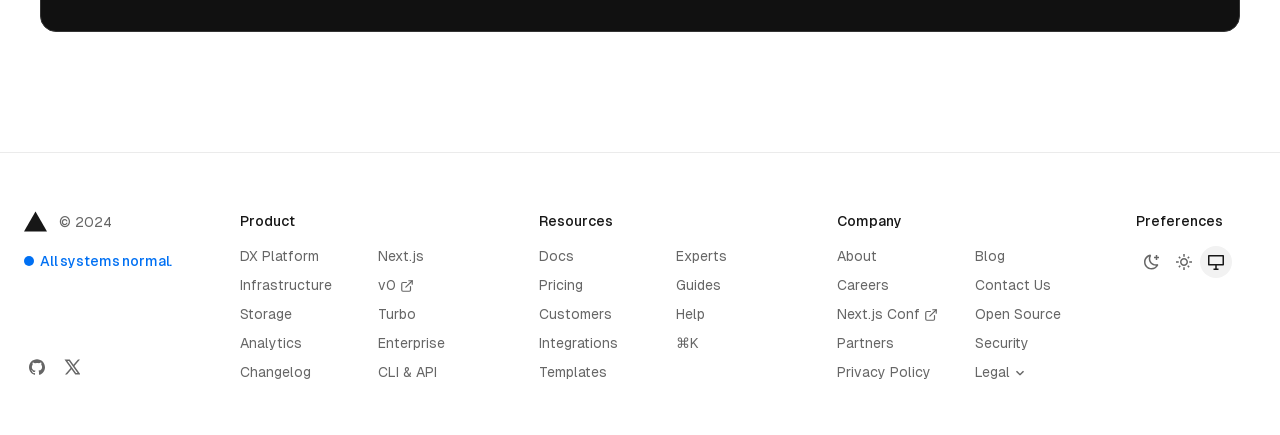Identify the bounding box coordinates of the region that needs to be clicked to carry out this instruction: "View DX Platform". Provide these coordinates as four float numbers ranging from 0 to 1, i.e., [left, top, right, bottom].

[0.188, 0.57, 0.249, 0.607]